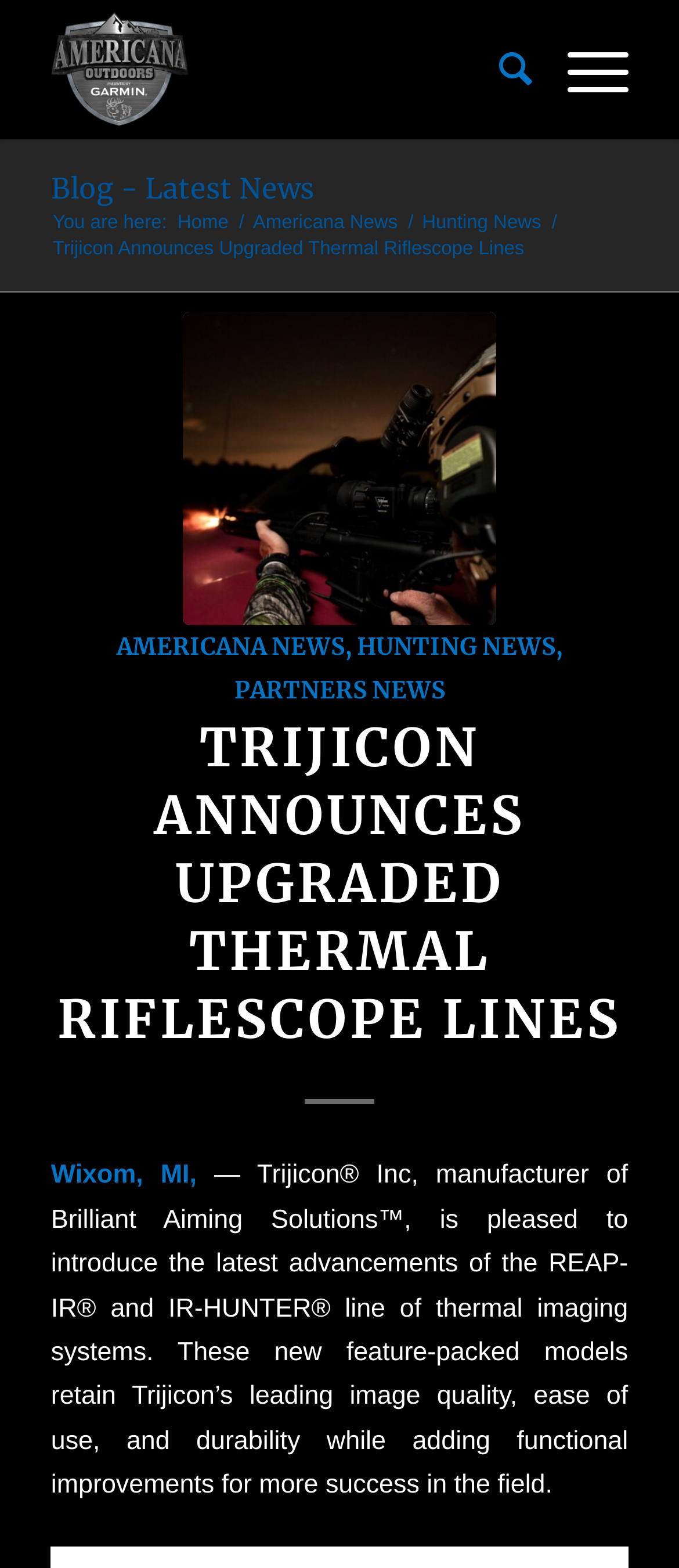What is the location of Trijicon Inc?
Answer with a single word or short phrase according to what you see in the image.

Wixom, MI